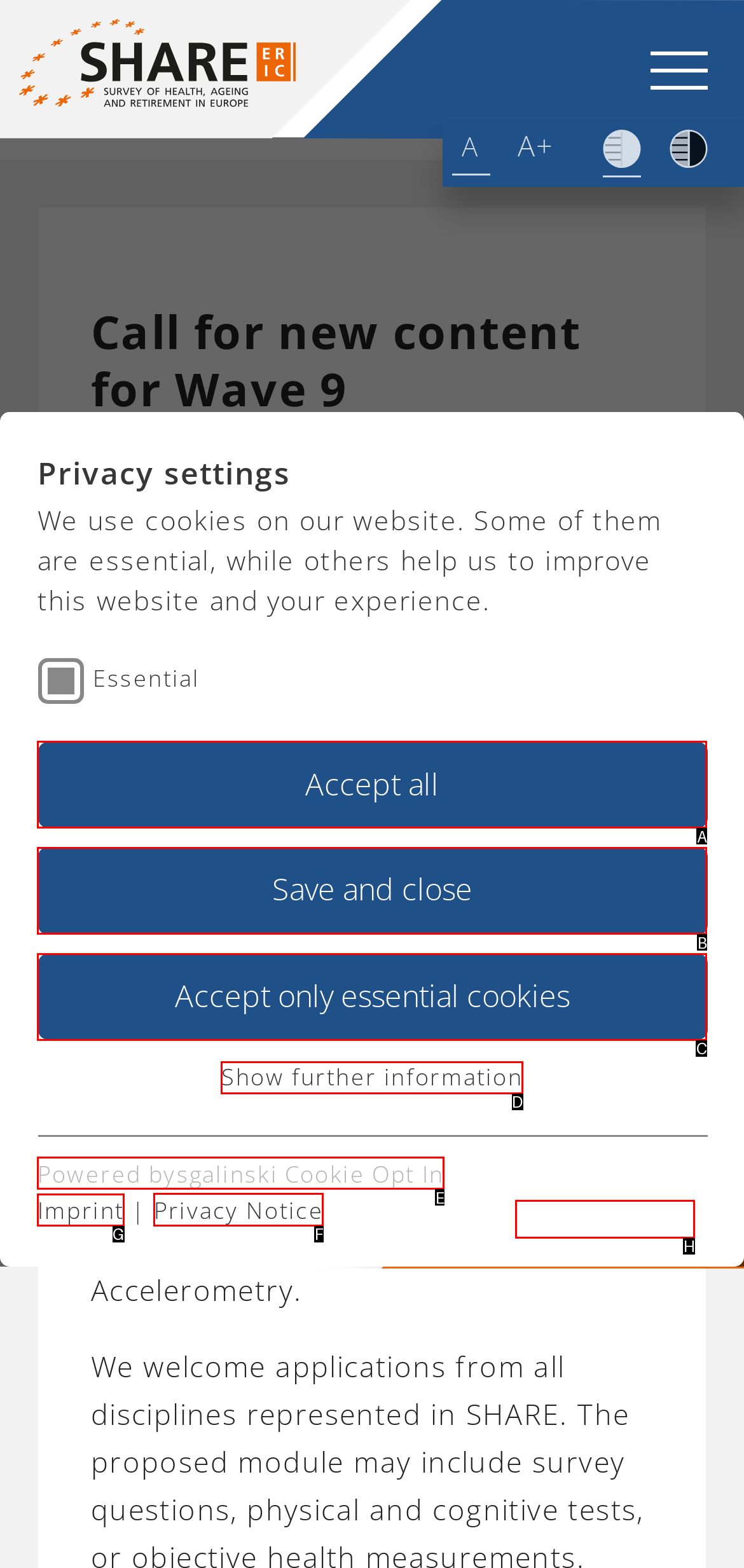Select the HTML element that needs to be clicked to carry out the task: Click the Privacy Notice link
Provide the letter of the correct option.

F